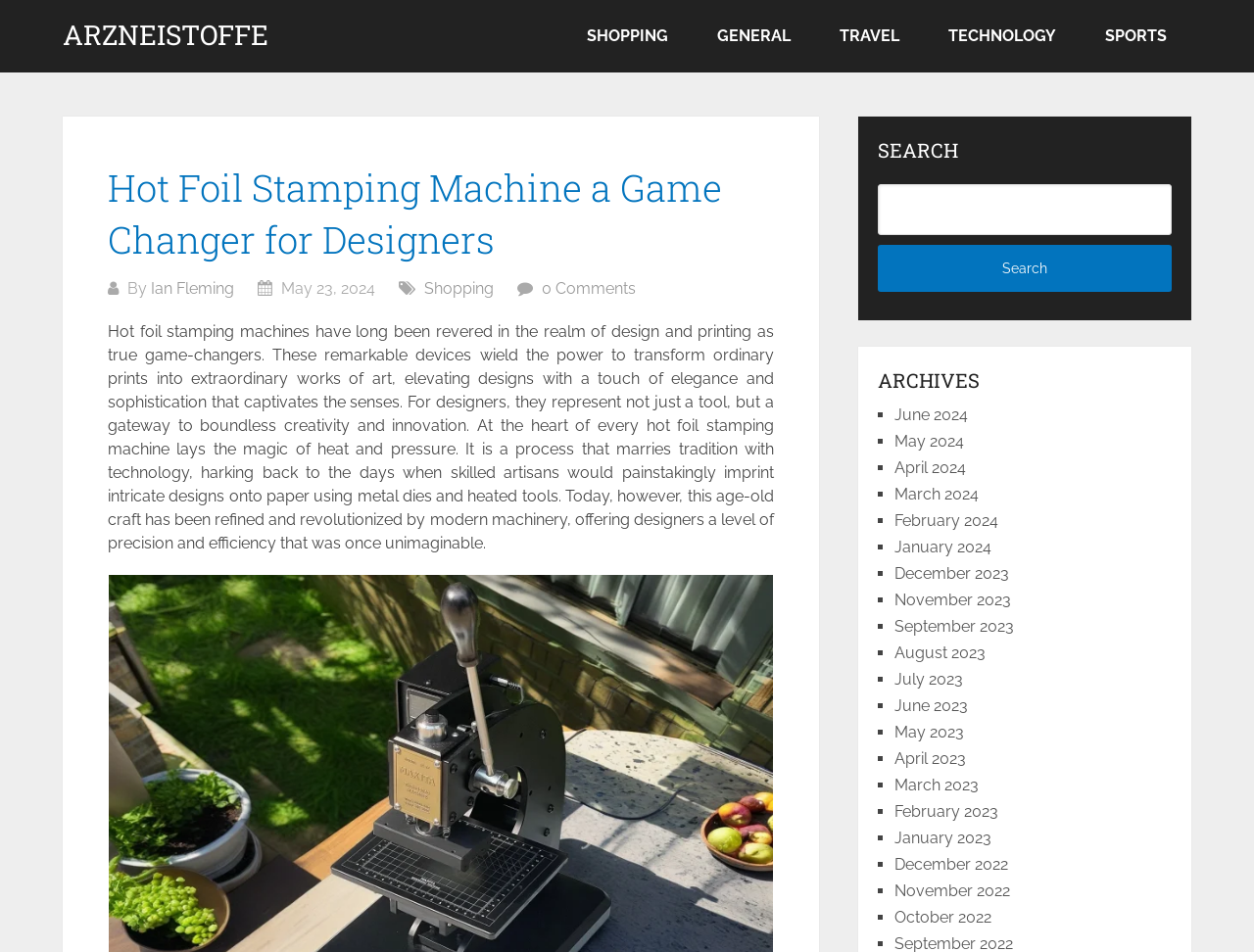Identify the bounding box for the UI element specified in this description: "Sports". The coordinates must be four float numbers between 0 and 1, formatted as [left, top, right, bottom].

[0.862, 0.0, 0.95, 0.076]